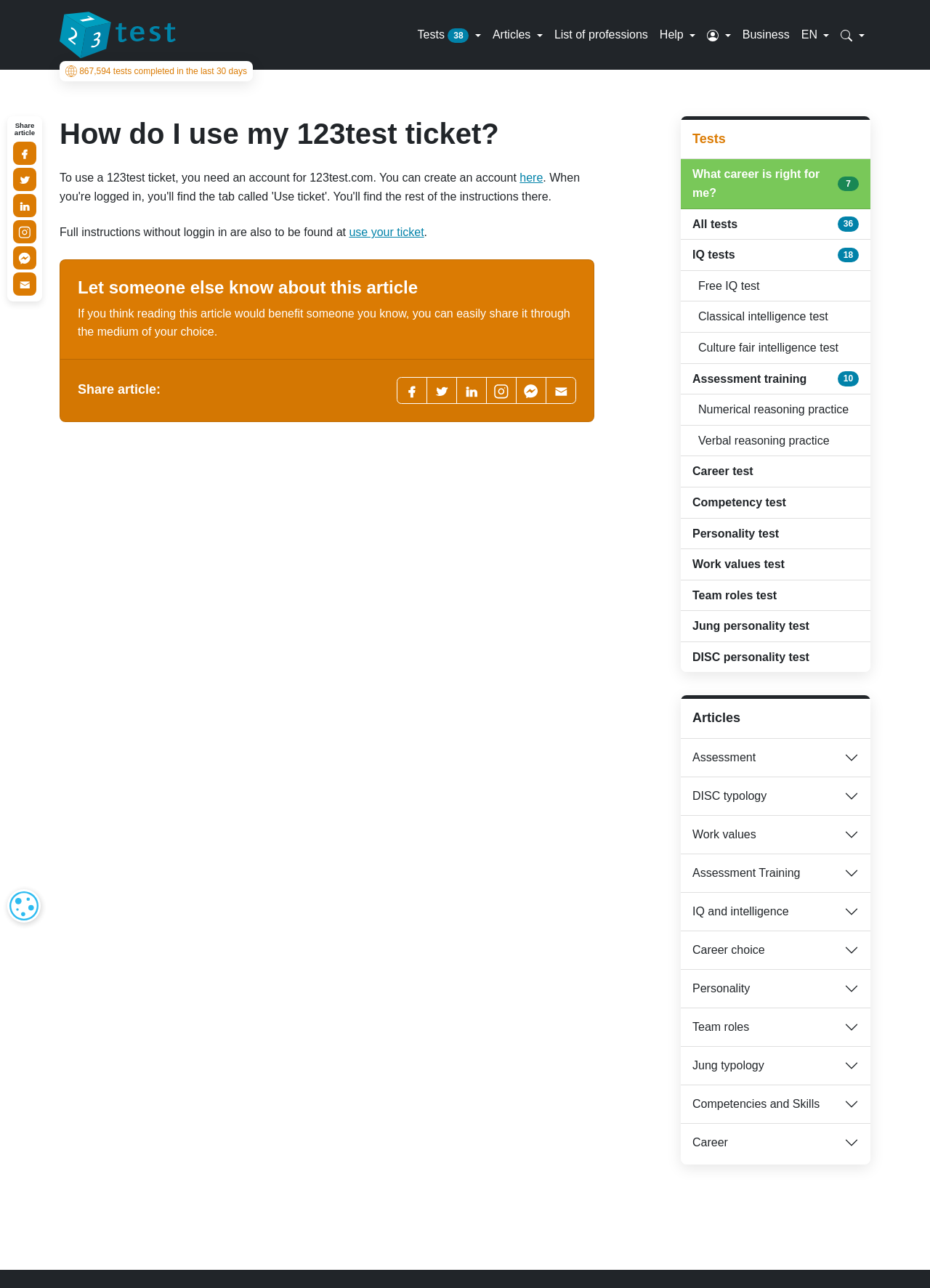Can you pinpoint the bounding box coordinates for the clickable element required for this instruction: "Share article on Facebook"? The coordinates should be four float numbers between 0 and 1, i.e., [left, top, right, bottom].

[0.014, 0.11, 0.039, 0.128]